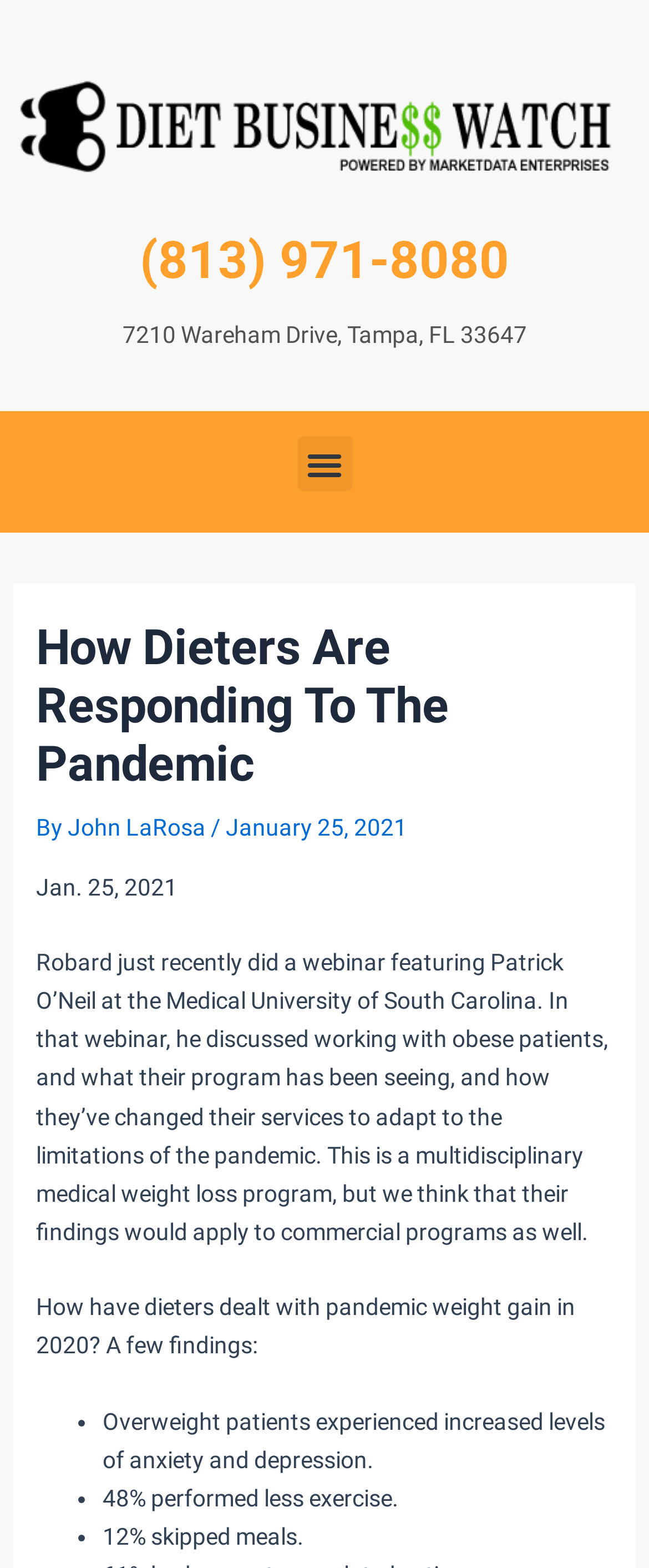What is the phone number of Diet Business Watch?
Based on the screenshot, provide your answer in one word or phrase.

(813) 971-8080